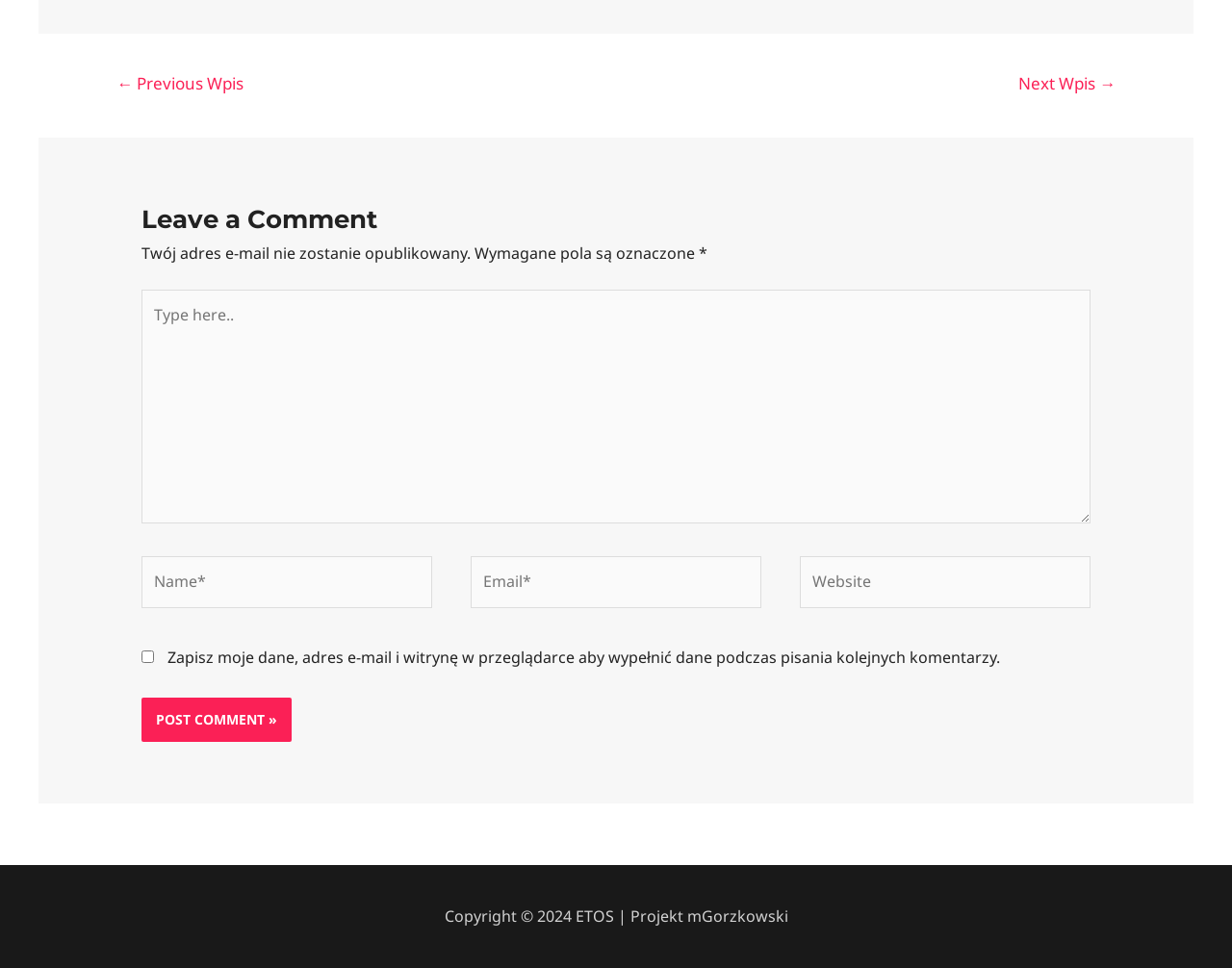Identify the bounding box for the UI element that is described as follows: "name="submit" value="Post Comment »"".

[0.115, 0.721, 0.236, 0.766]